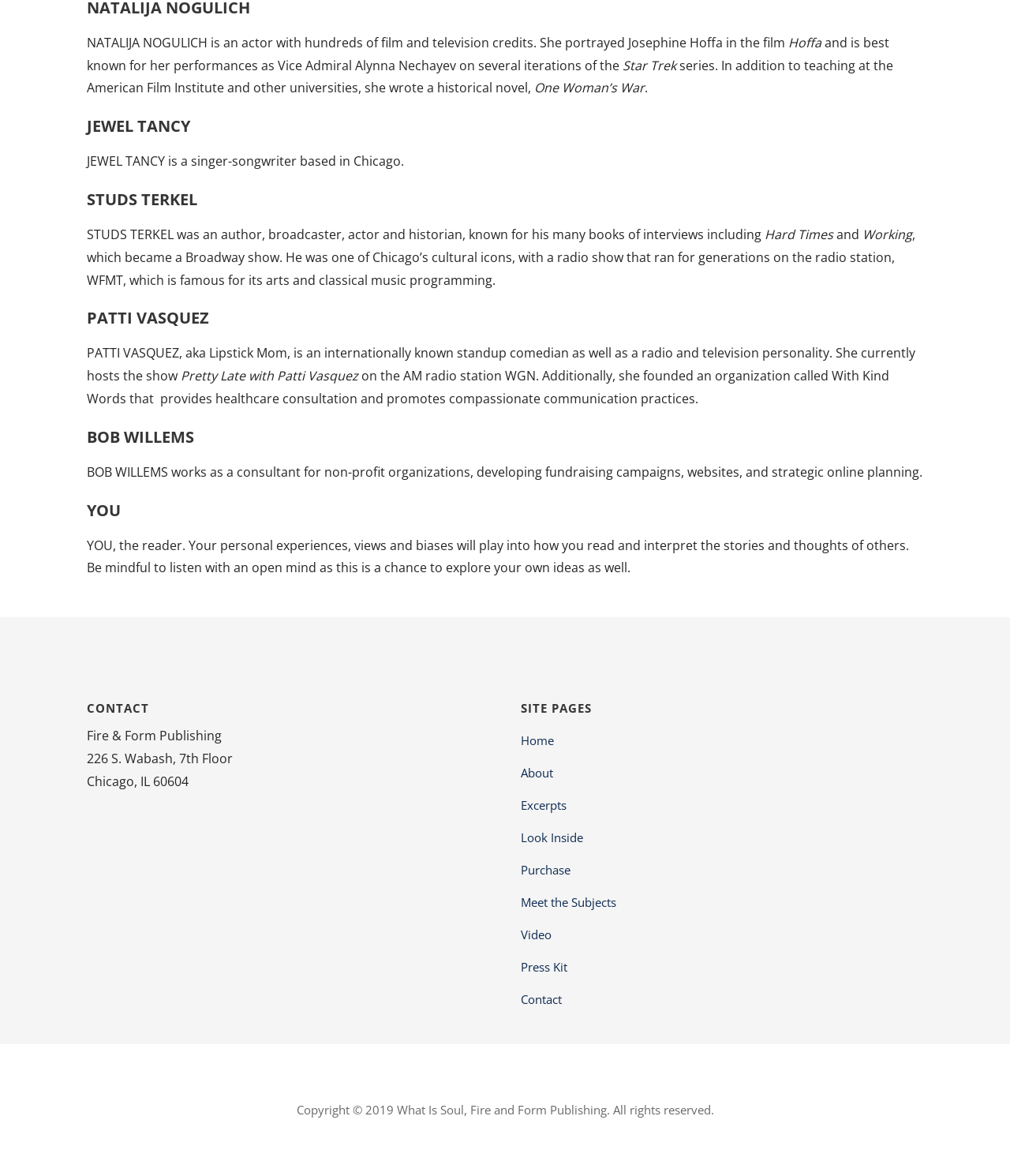Determine the bounding box coordinates of the section I need to click to execute the following instruction: "View Meet the Subjects". Provide the coordinates as four float numbers between 0 and 1, i.e., [left, top, right, bottom].

[0.516, 0.754, 0.914, 0.781]